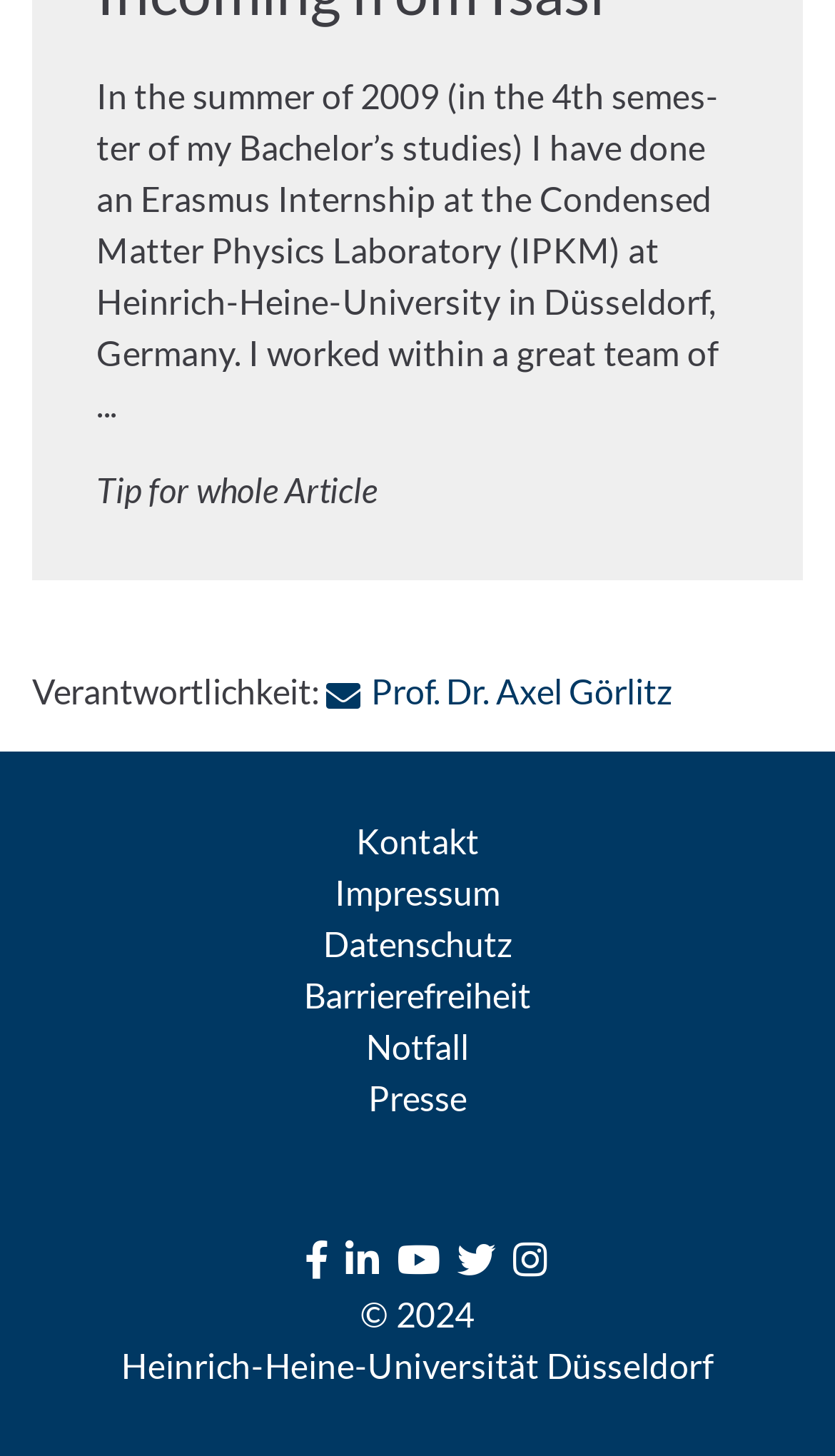What is the university mentioned on the webpage? Observe the screenshot and provide a one-word or short phrase answer.

Heinrich-Heine-Universität Düsseldorf